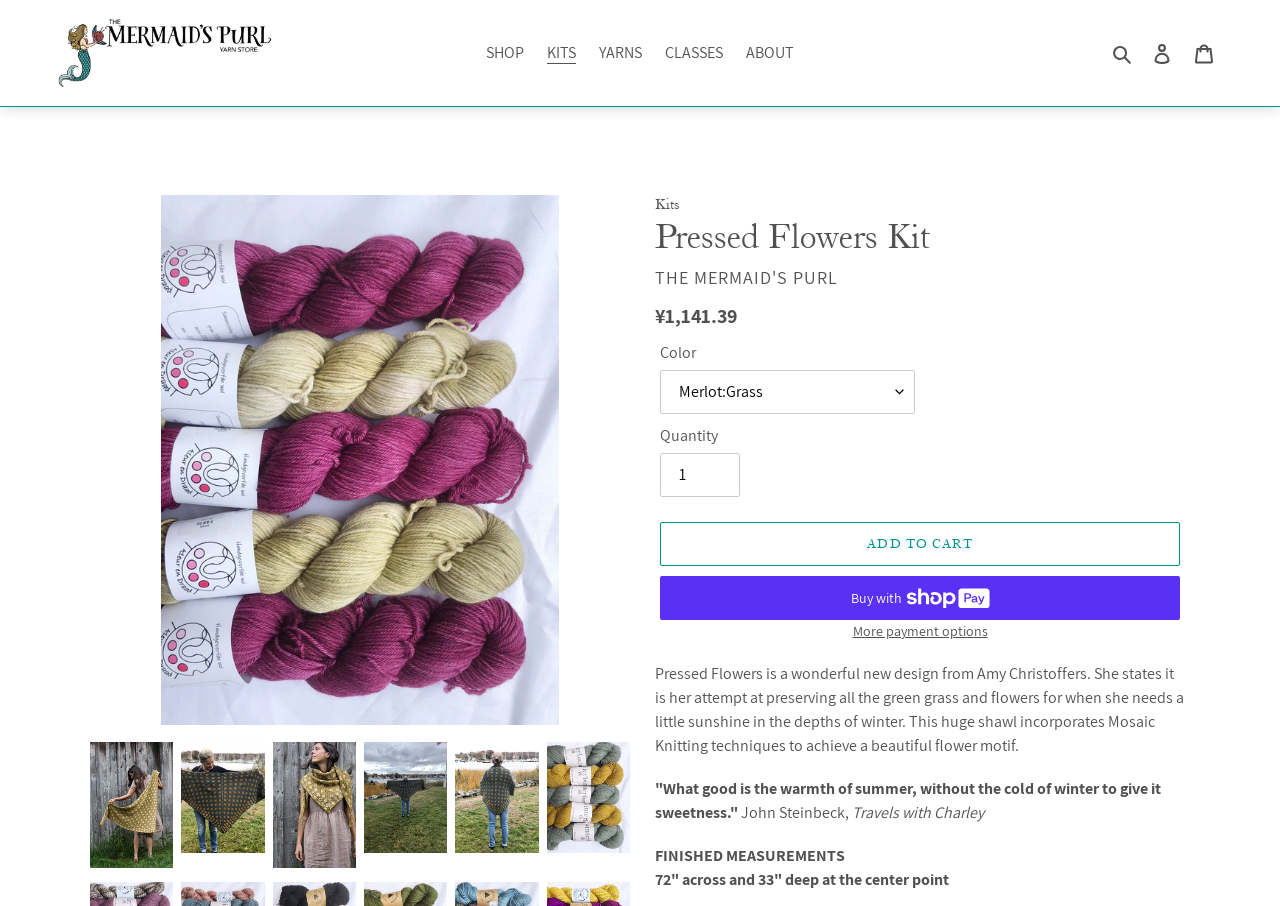Find the bounding box coordinates for the HTML element described as: "Log in". The coordinates should consist of four float values between 0 and 1, i.e., [left, top, right, bottom].

[0.891, 0.034, 0.924, 0.083]